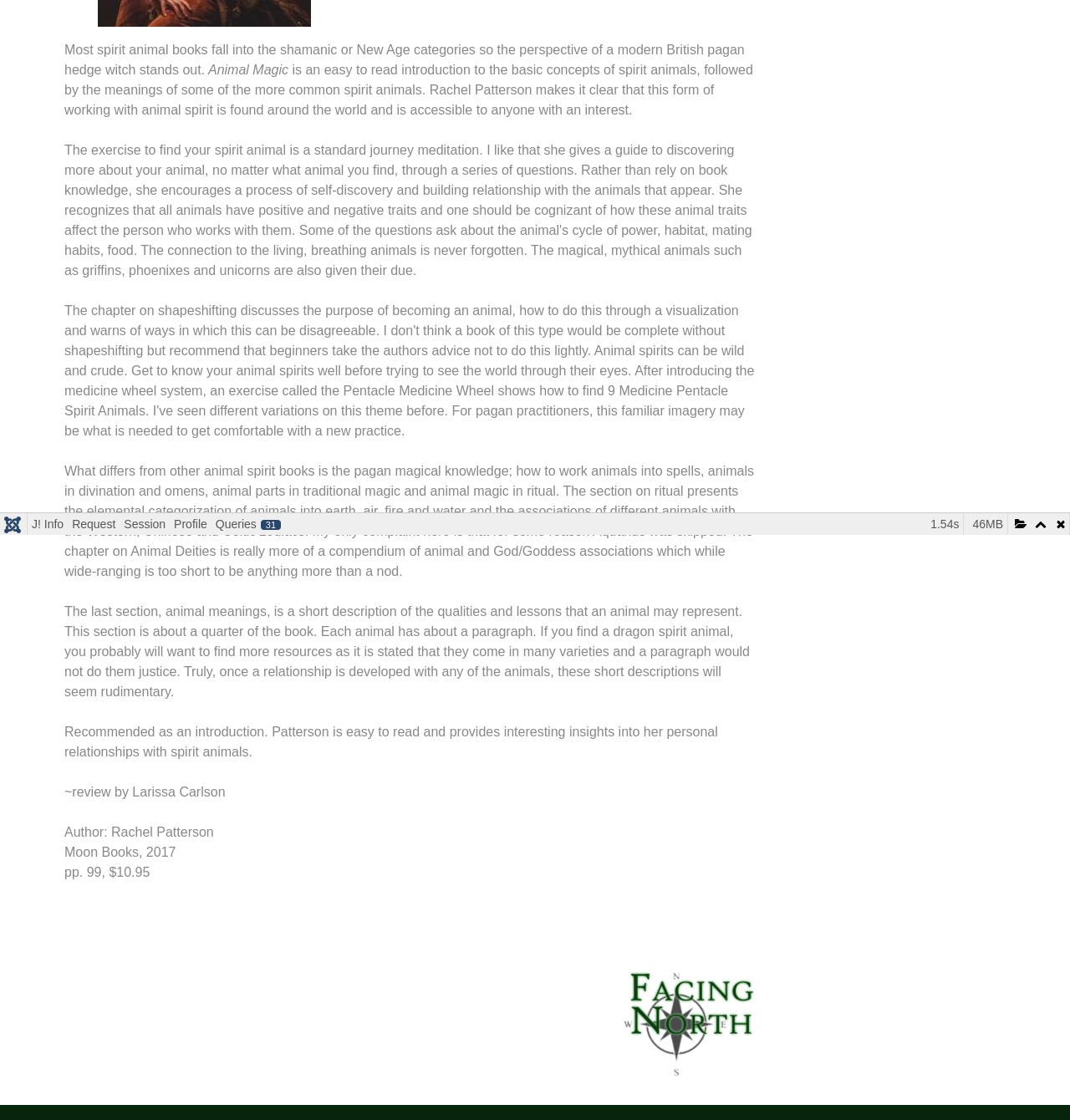Using the provided description parent_node: J! Info, find the bounding box coordinates for the UI element. Provide the coordinates in (top-left x, top-left y, bottom-right x, bottom-right y) format, ensuring all values are between 0 and 1.

[0.0, 0.458, 0.026, 0.477]